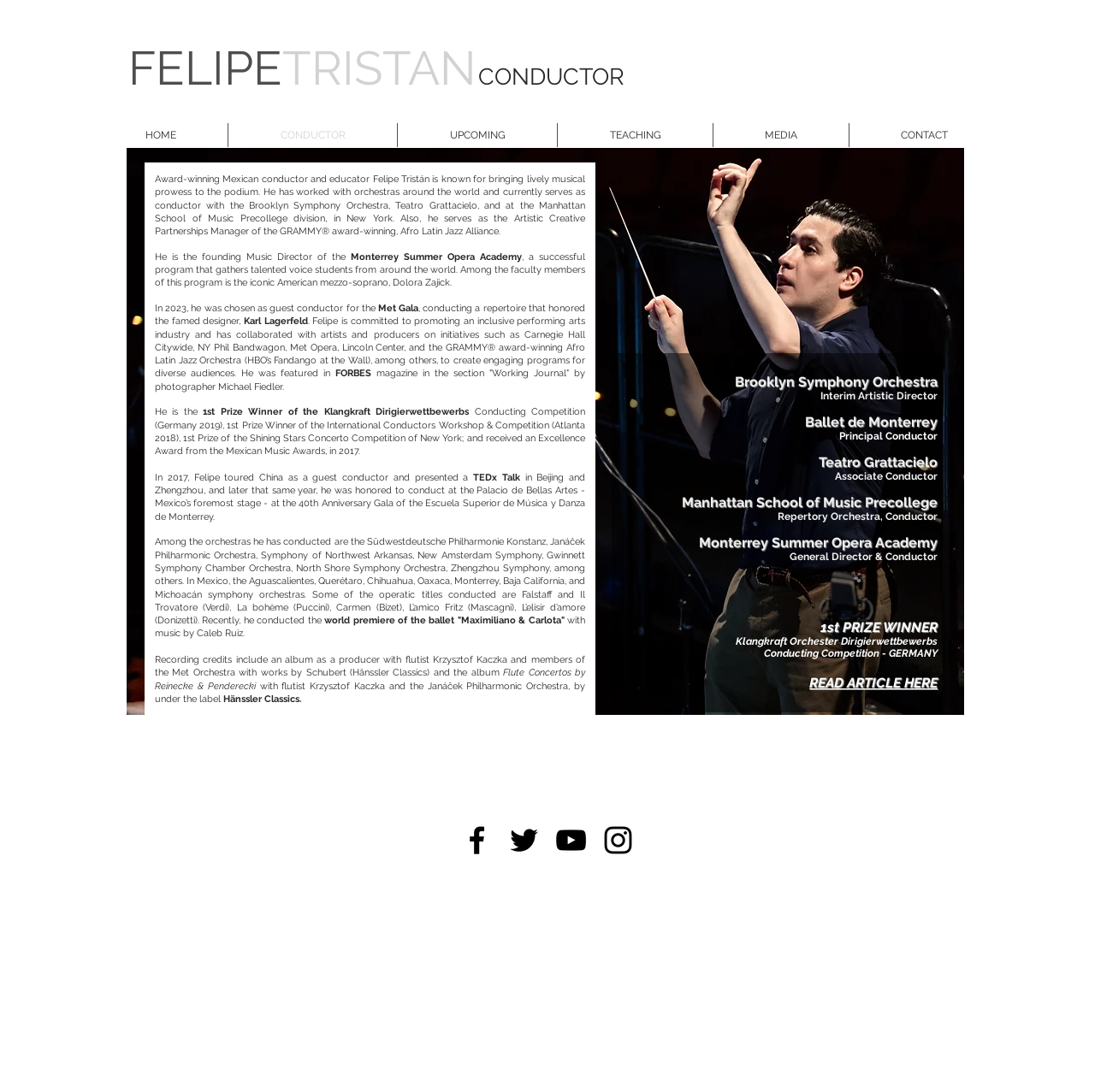What is the name of the opera academy founded by Felipe Tristan?
Answer the question with a single word or phrase, referring to the image.

Monterrey Summer Opera Academy